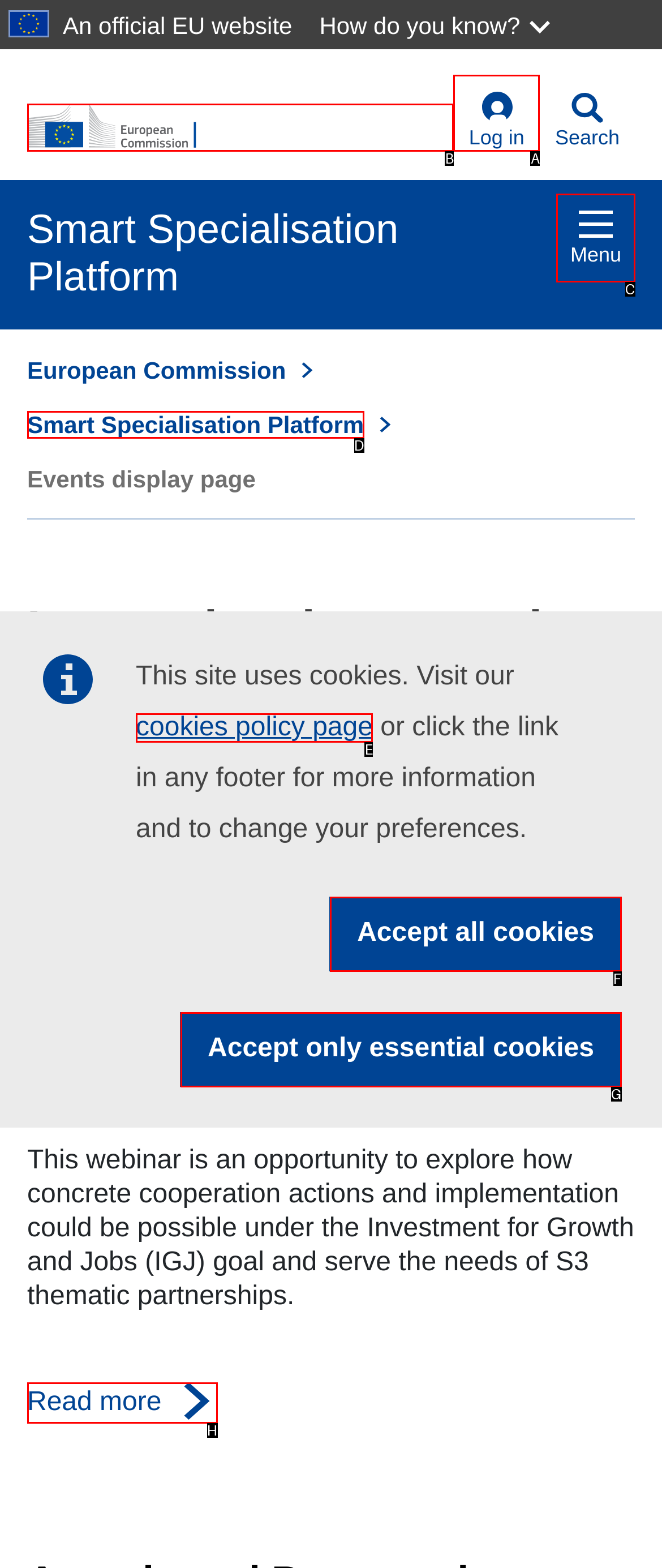From the given options, find the HTML element that fits the description: cookies policy page. Reply with the letter of the chosen element.

E